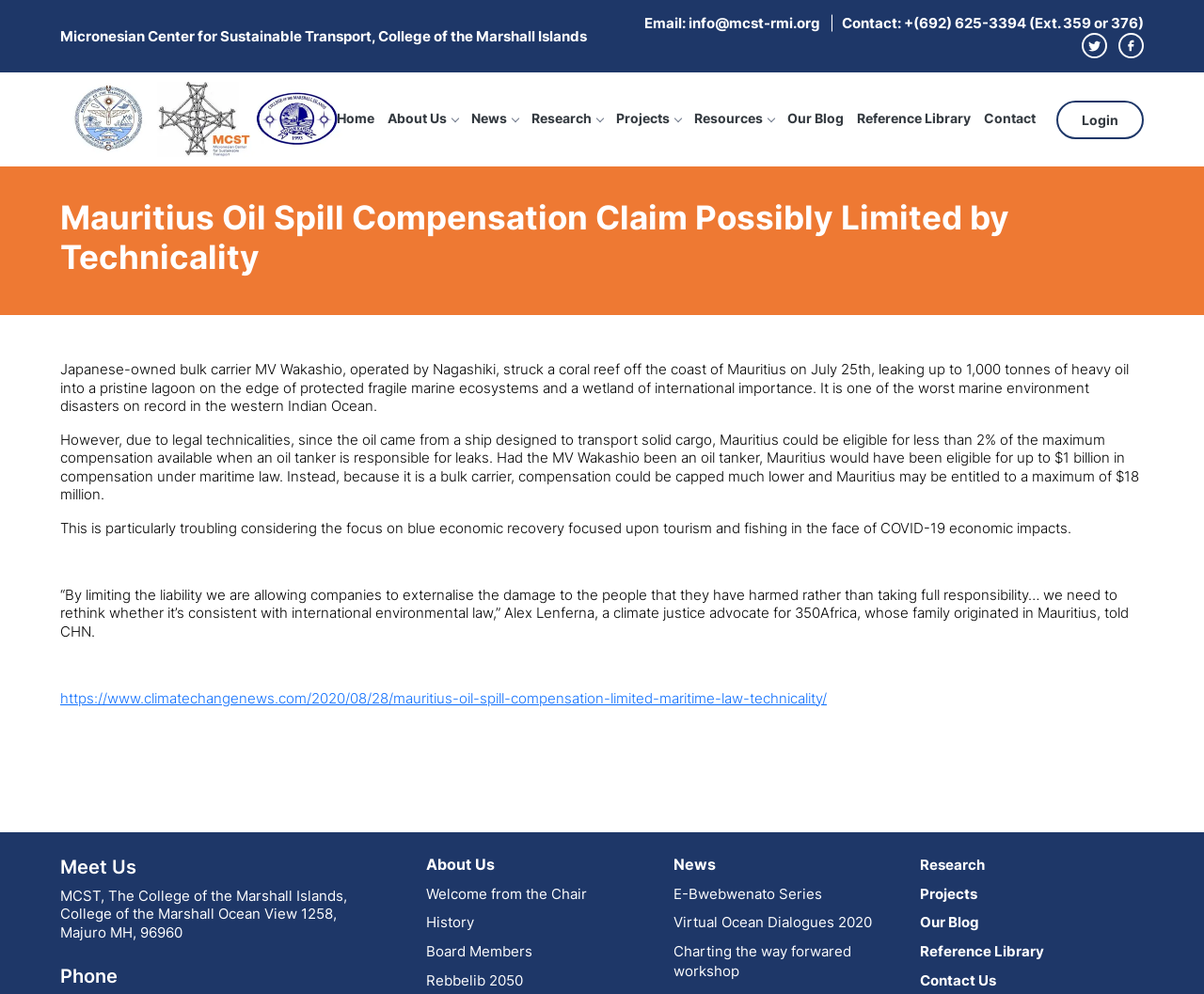Point out the bounding box coordinates of the section to click in order to follow this instruction: "Learn more about the 'Research' projects".

[0.436, 0.101, 0.506, 0.136]